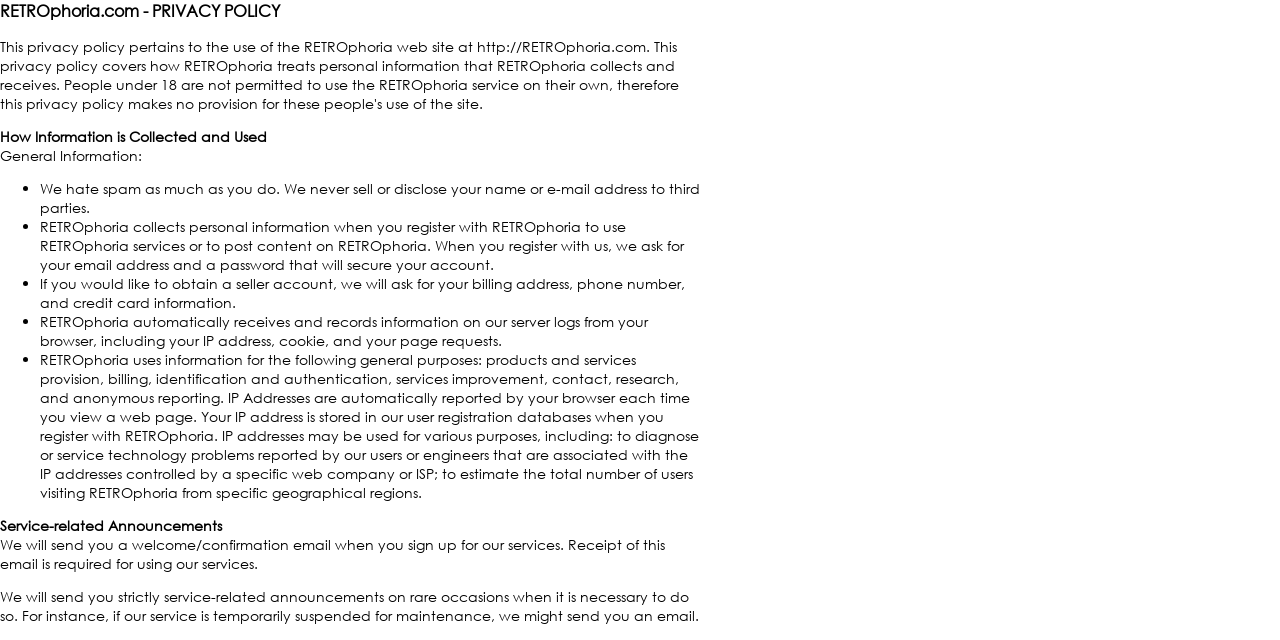Using the details from the image, please elaborate on the following question: Why does RETROphoria use IP addresses?

RETROphoria uses IP addresses for various purposes, including to diagnose or service technology problems reported by users or engineers that are associated with the IP addresses controlled by a specific web company or ISP, and to estimate the total number of users visiting RETROphoria from specific geographical regions.